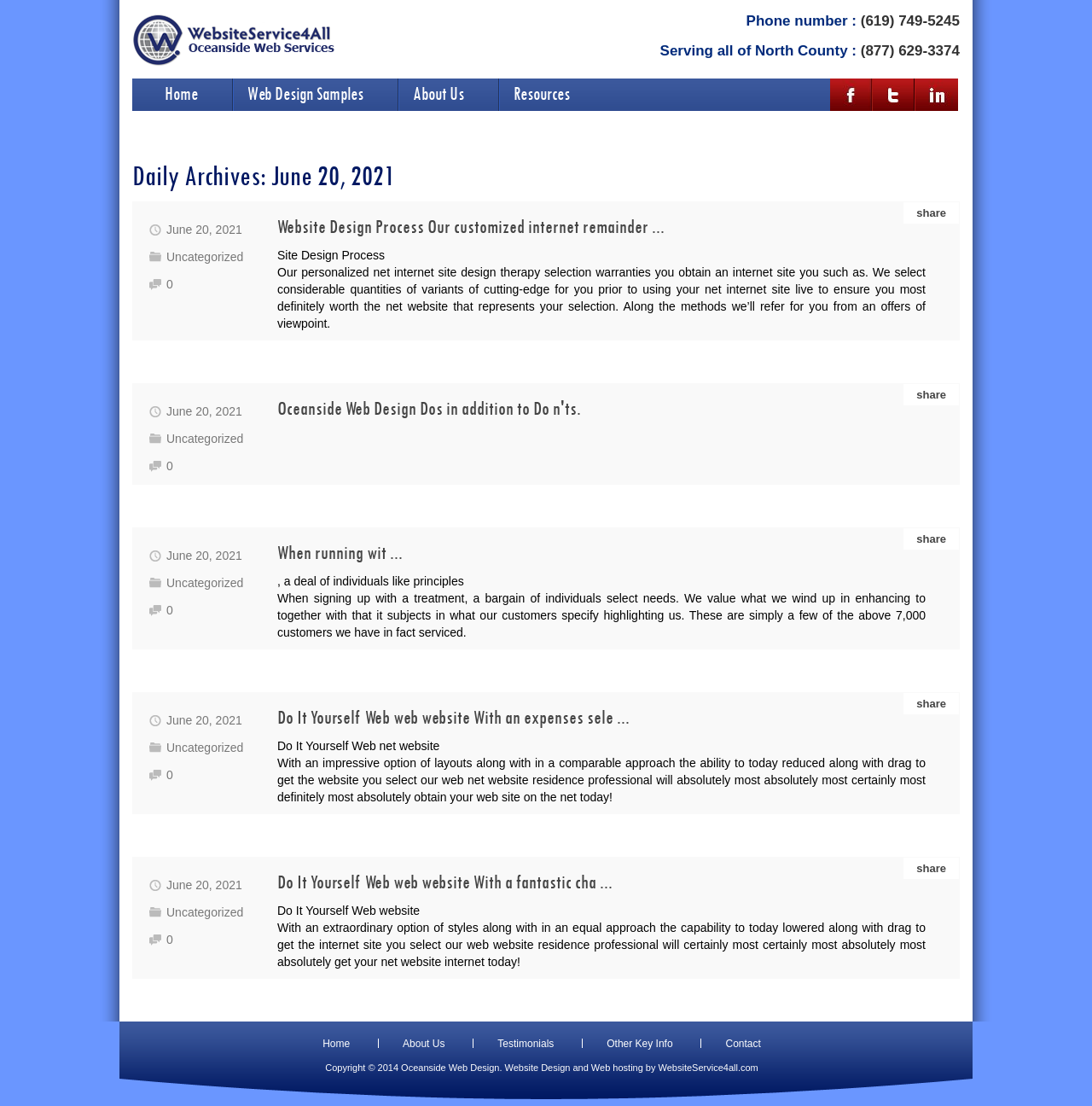Determine the bounding box coordinates of the target area to click to execute the following instruction: "Go to the home page."

None